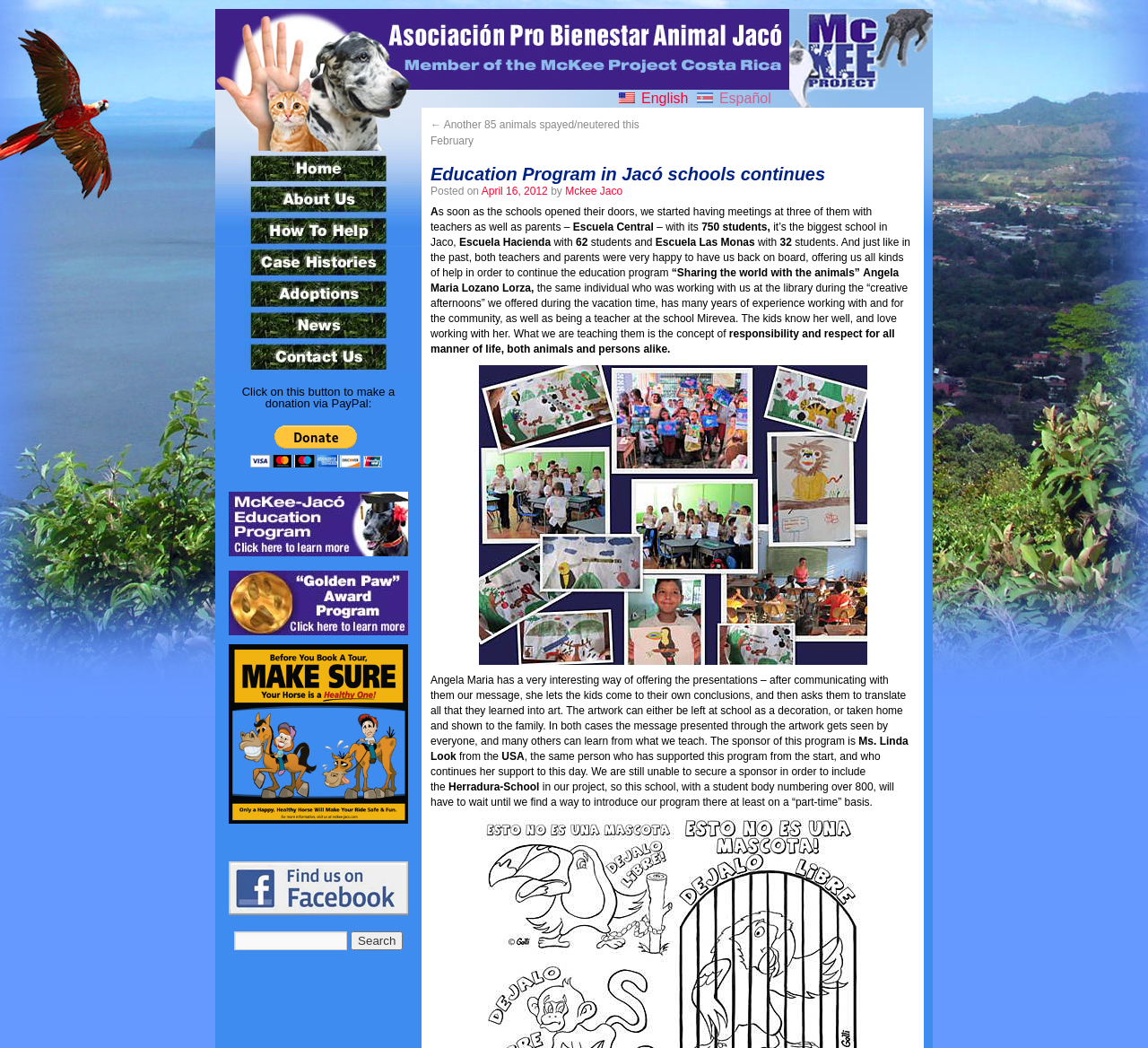Please answer the following question using a single word or phrase: 
What is the concept being taught to the kids?

responsibility and respect